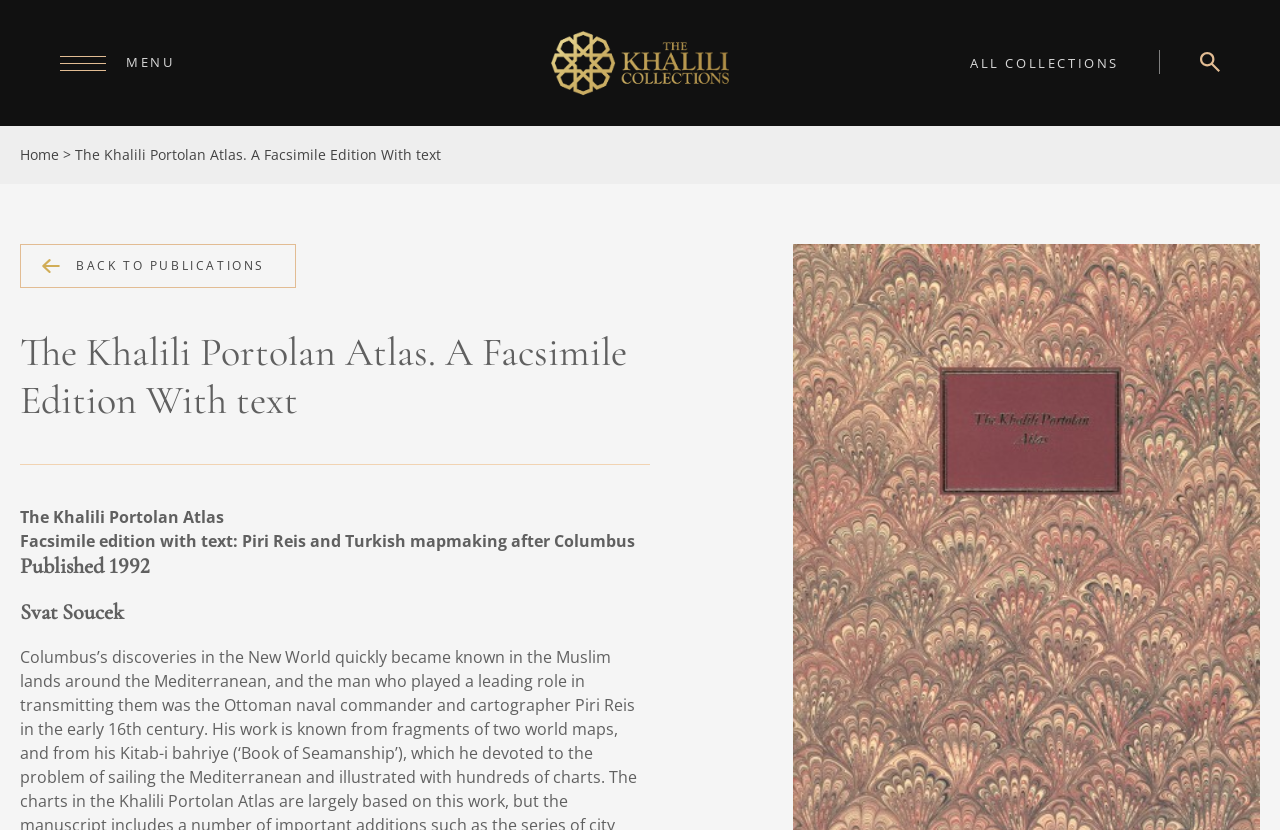What is the publication year of the atlas?
Using the image provided, answer with just one word or phrase.

1992